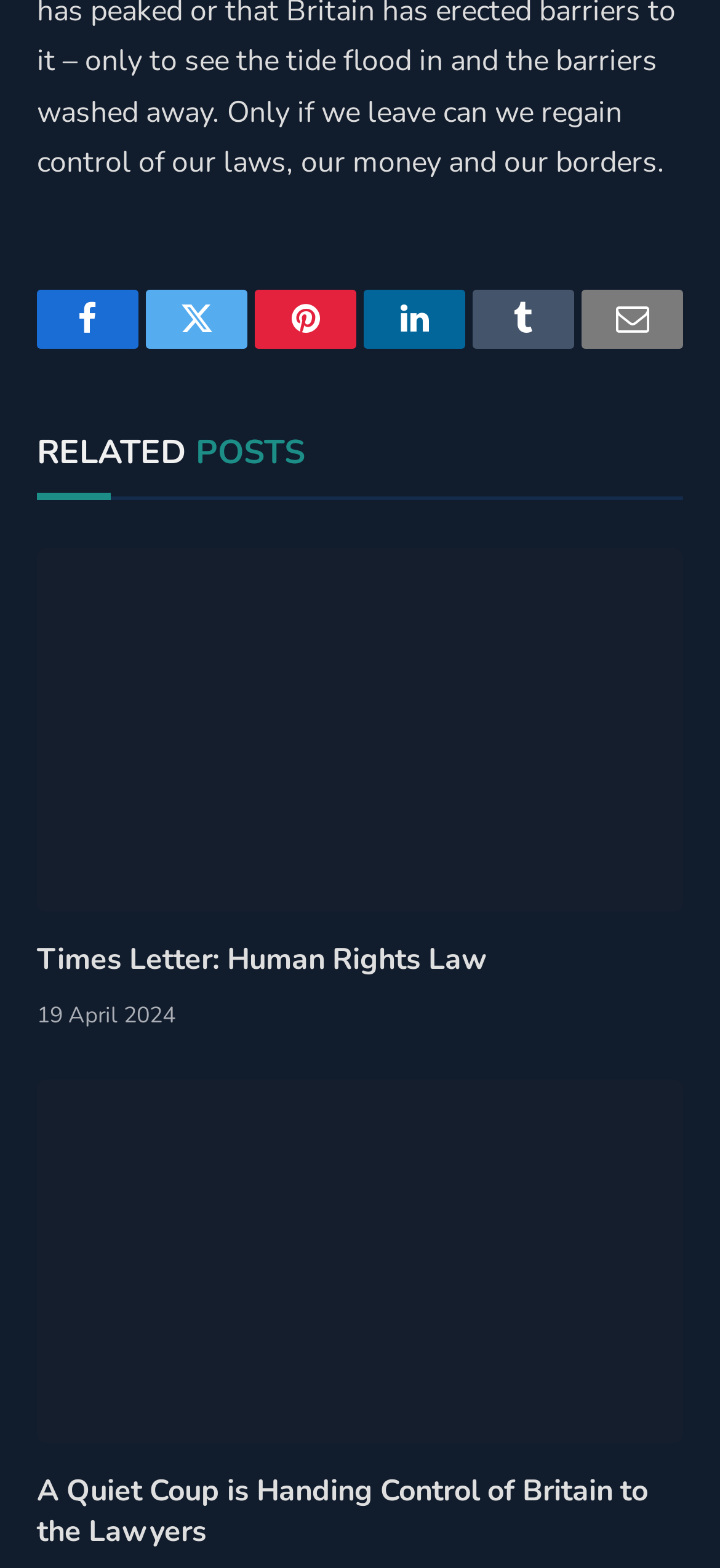How many social media links are there?
Analyze the screenshot and provide a detailed answer to the question.

I counted the number of social media links at the top of the webpage, which are Facebook, Twitter, Pinterest, LinkedIn, Tumblr, and Email.